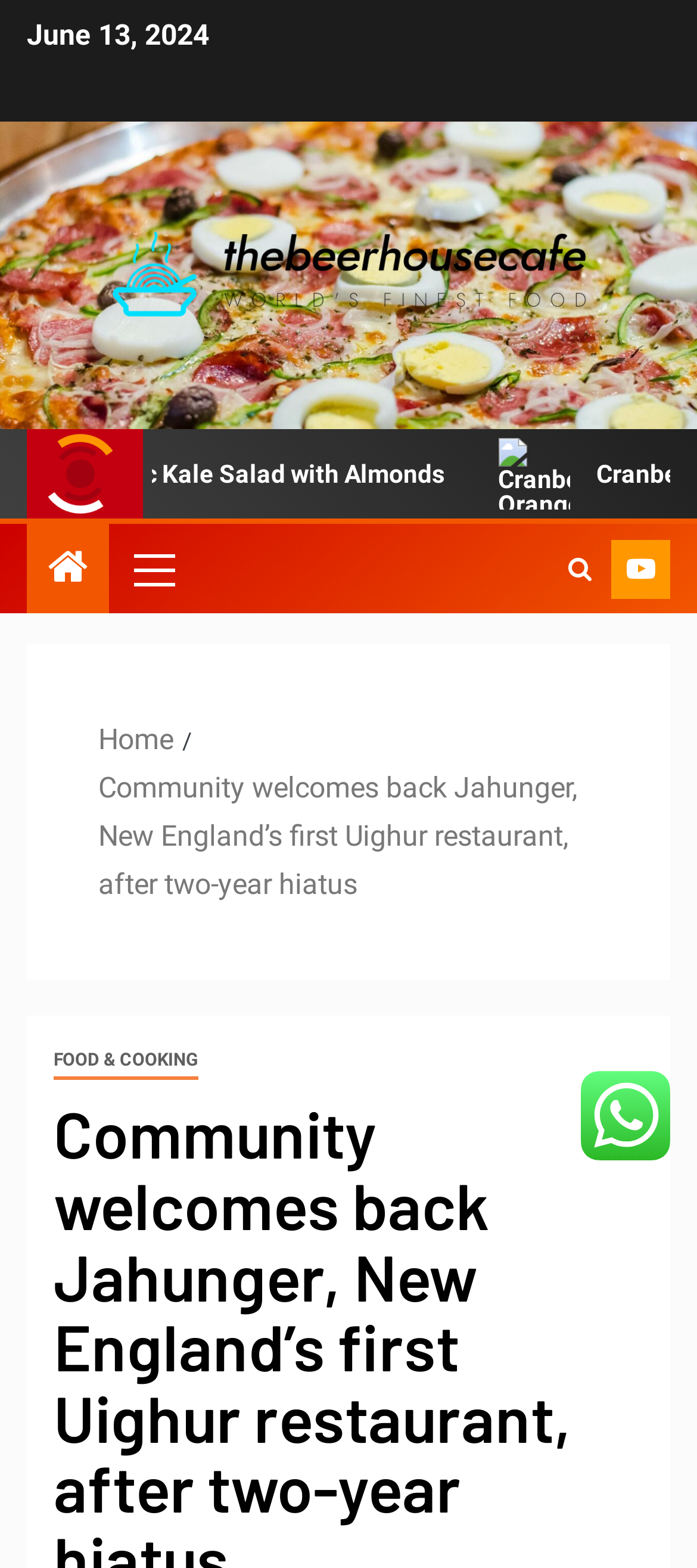Give a detailed account of the webpage's layout and content.

The webpage is about the reopening of Jahunger, New England's first Uighur restaurant, after a two-year hiatus. At the top left, there is a date "June 13, 2024". Below the date, there is a link to "thebeerhousecafe" accompanied by an image of the same name. The link and image span almost the entire width of the page.

To the right of the date, there is a smaller image of "Cranberry Orange Scones – Spend With Pennies". Below this image, there is a link with no text, followed by a primary menu control with a link to an unspecified location.

On the right side of the page, there are three links: one with a search icon, one with a Facebook icon, and one with no text. Below these links, there is a navigation section labeled "Breadcrumbs" that contains links to "Home" and the current page, "Community welcomes back Jahunger, New England’s first Uighur restaurant, after two-year hiatus".

Further down the page, there is a link to "FOOD & COOKING" on the left, and an image on the right with no description.